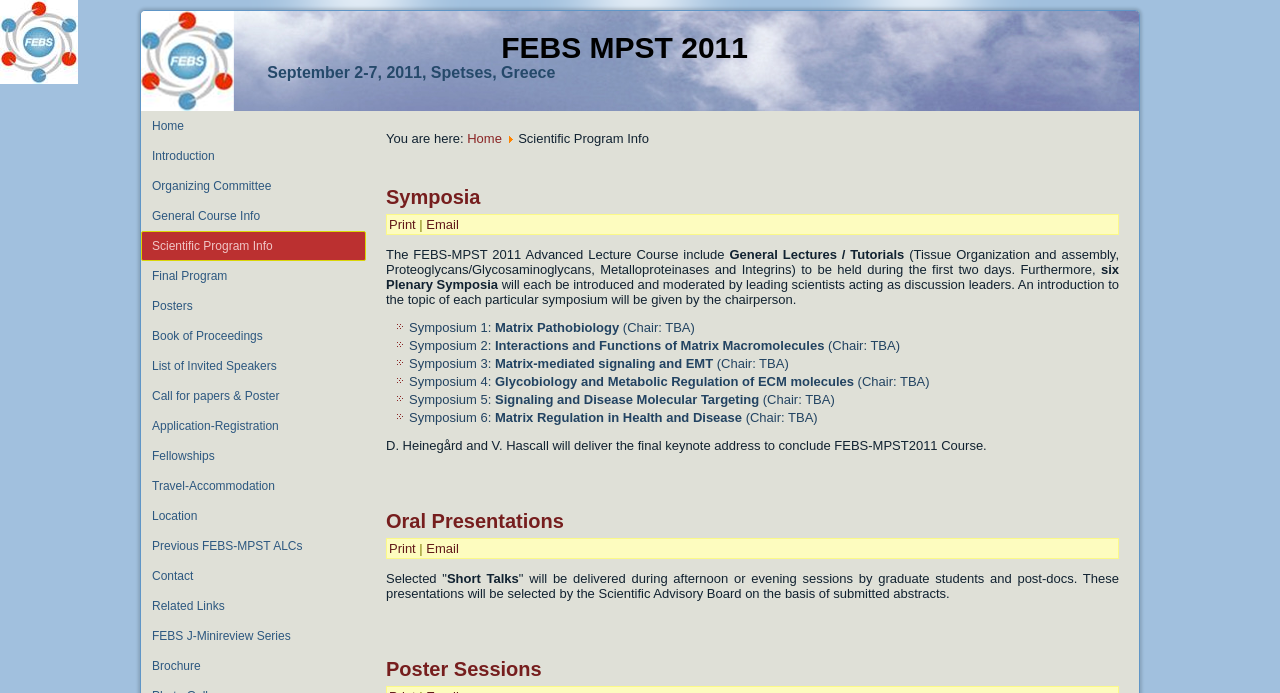Please identify the coordinates of the bounding box that should be clicked to fulfill this instruction: "Go to the 'Oral Presentations' section".

[0.302, 0.736, 0.874, 0.769]